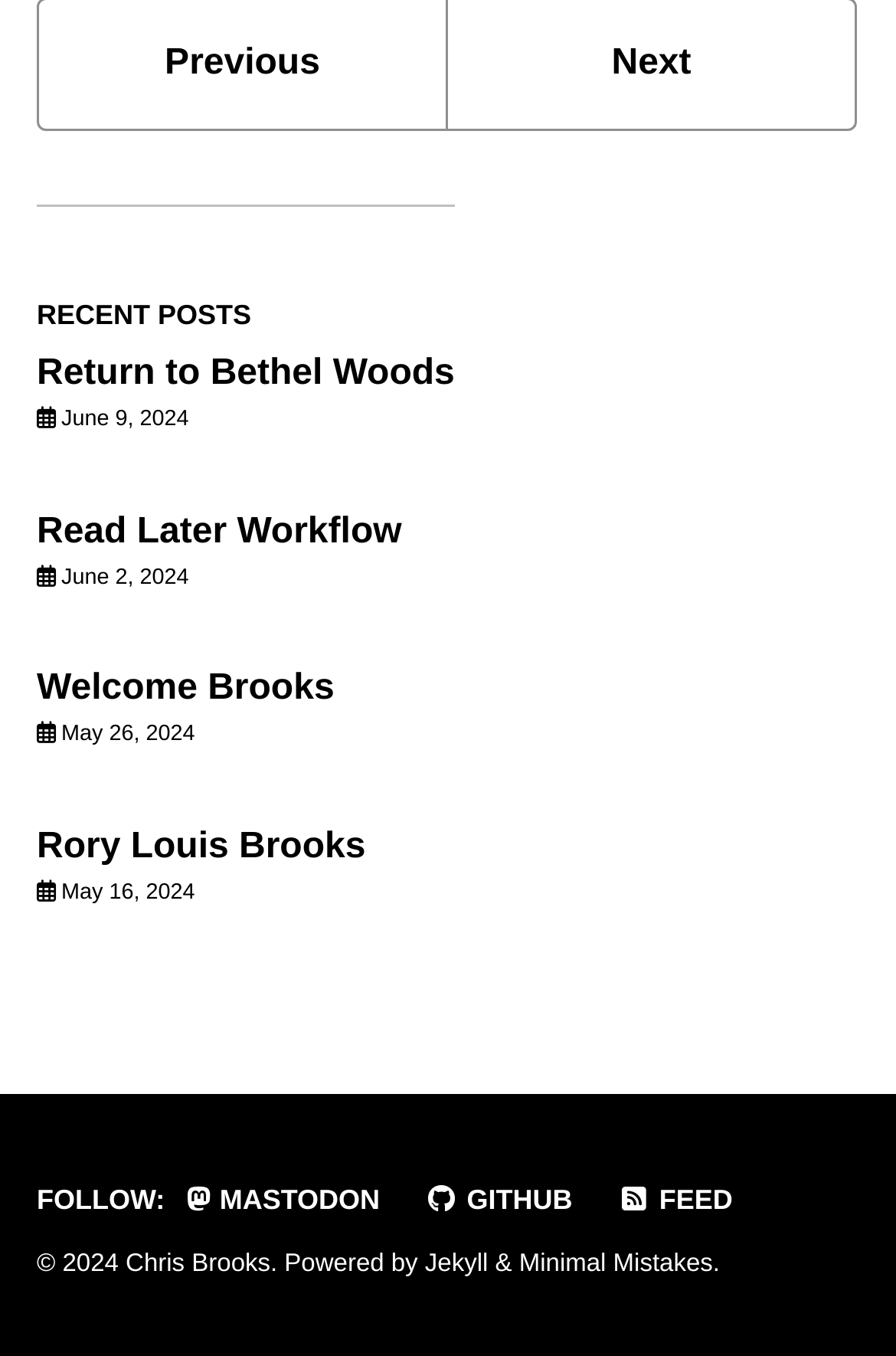Give a one-word or one-phrase response to the question:
What is the title of the first post?

Return to Bethel Woods